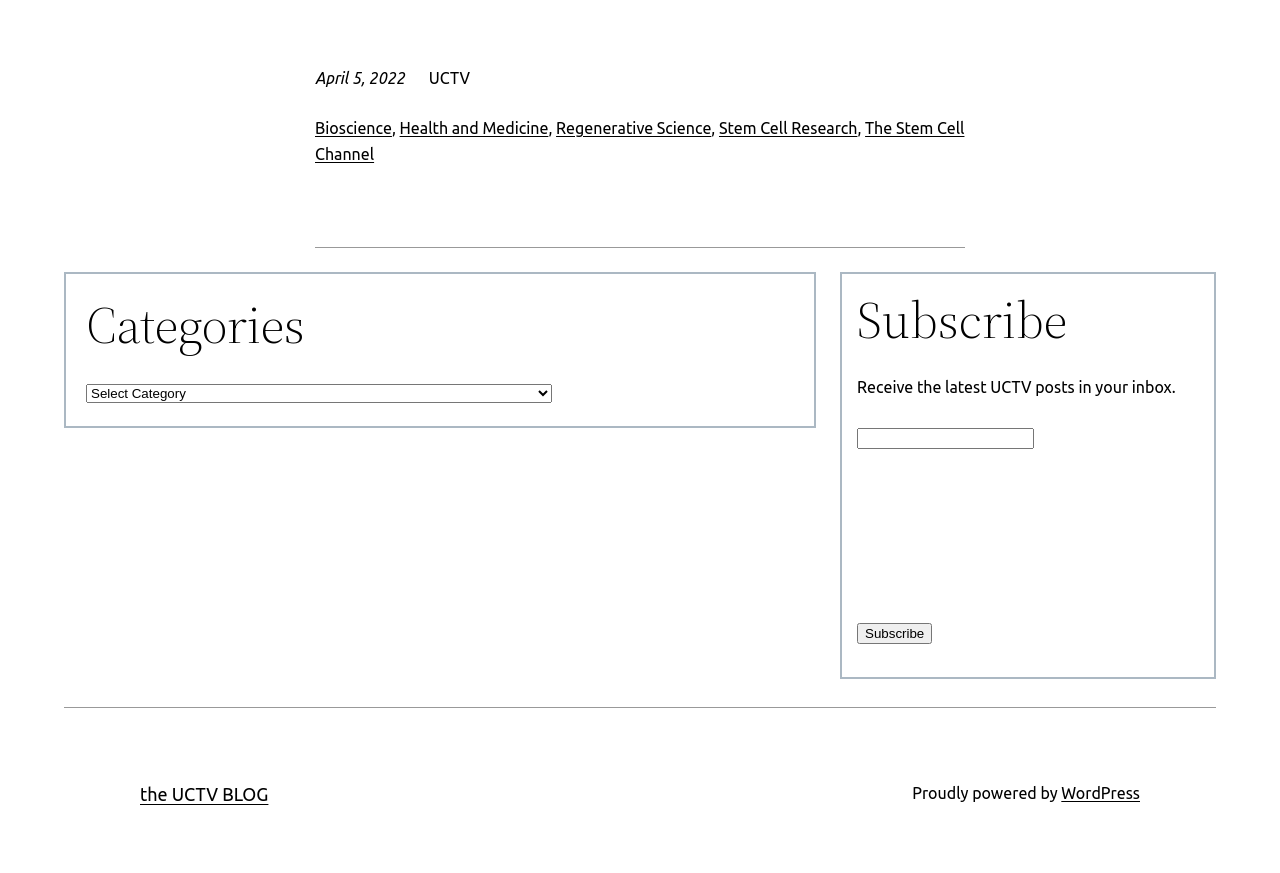Can you show the bounding box coordinates of the region to click on to complete the task described in the instruction: "Visit the UCTV BLOG"?

[0.109, 0.898, 0.21, 0.921]